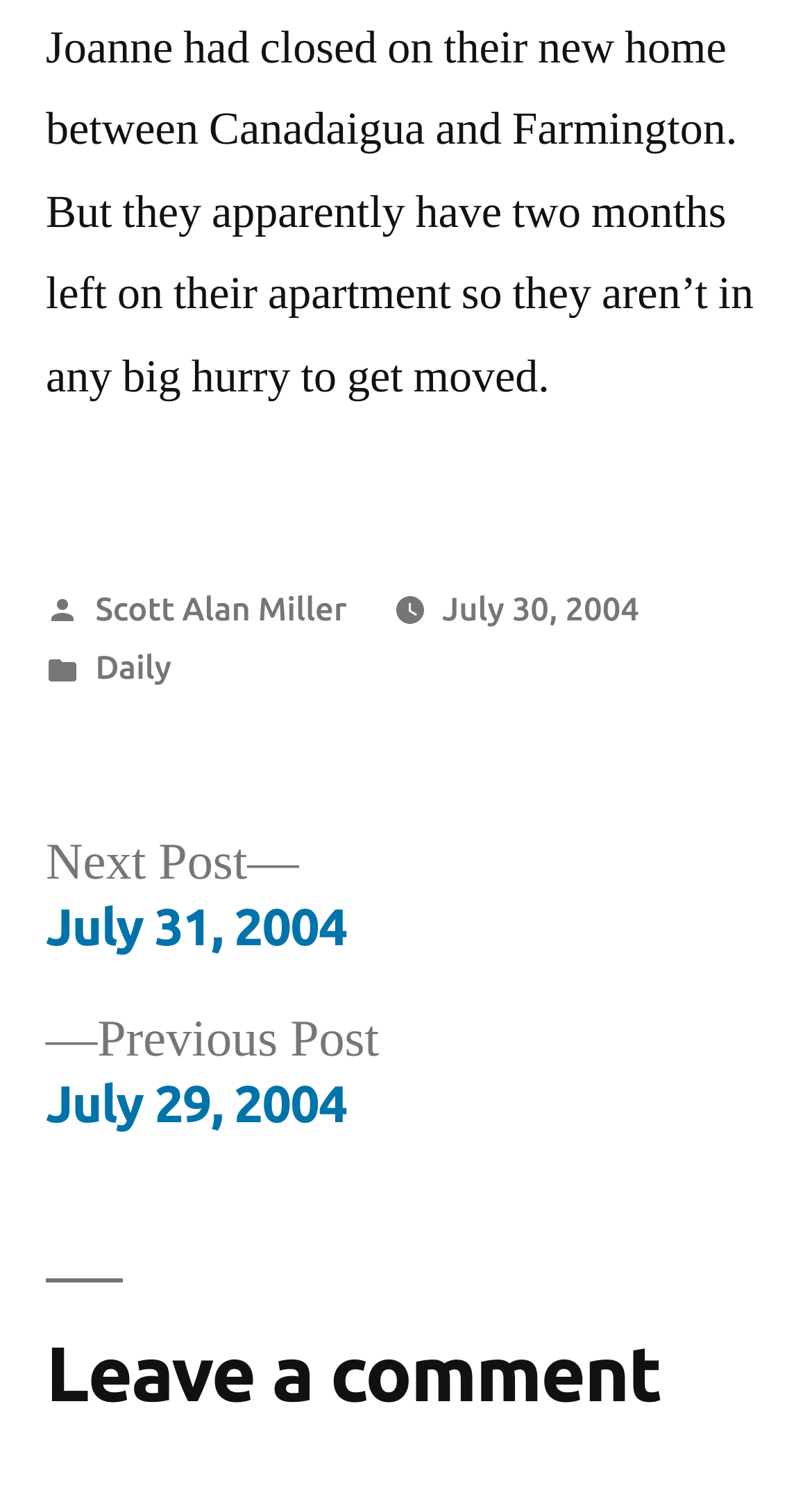Who posted the article?
Please provide a detailed and thorough answer to the question.

By examining the footer section of the webpage, we can find the text 'Posted by' followed by a link 'Scott Alan Miller', which indicates that Scott Alan Miller is the author of the article.